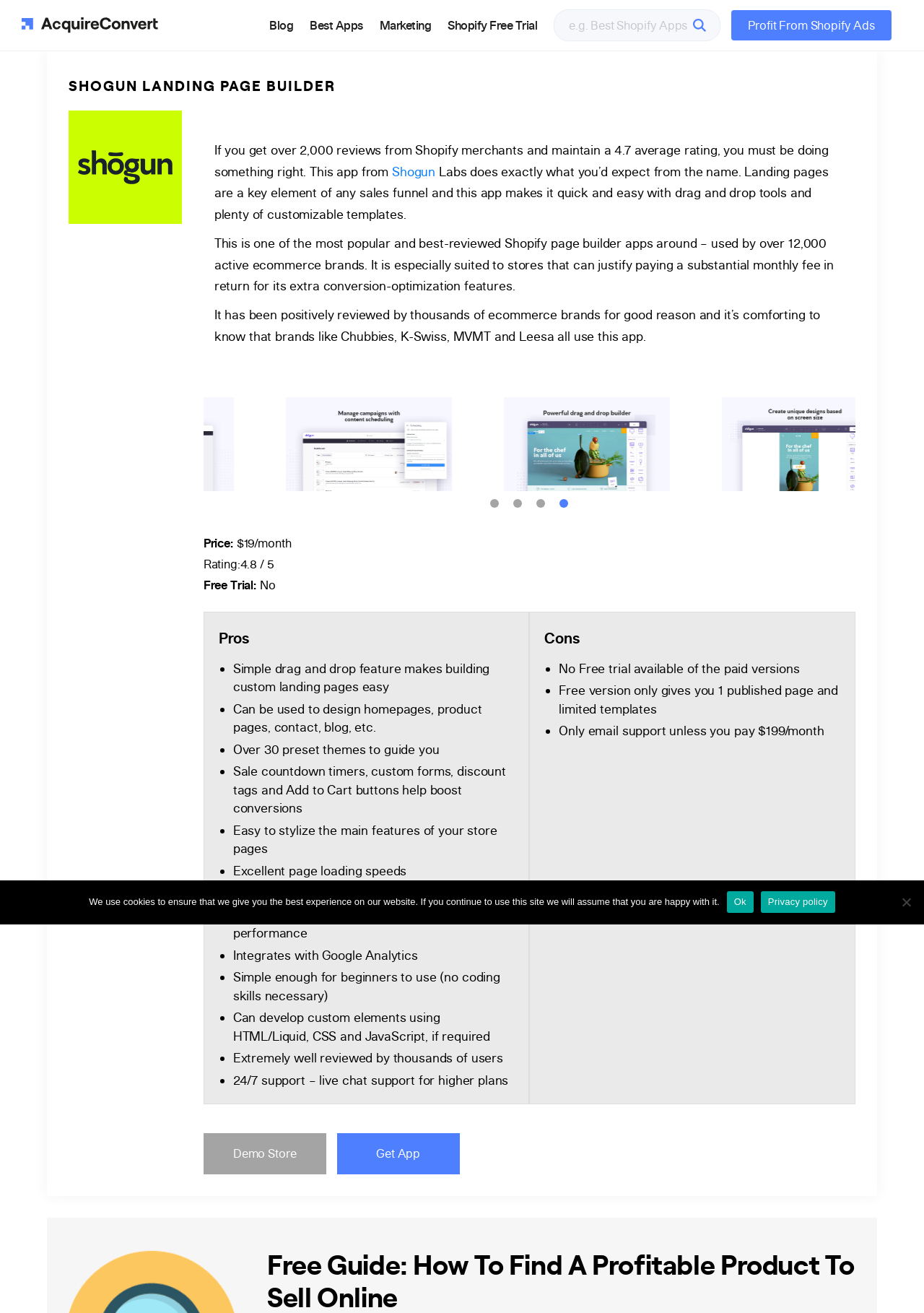What is the purpose of this app?
Relying on the image, give a concise answer in one word or a brief phrase.

building custom landing pages